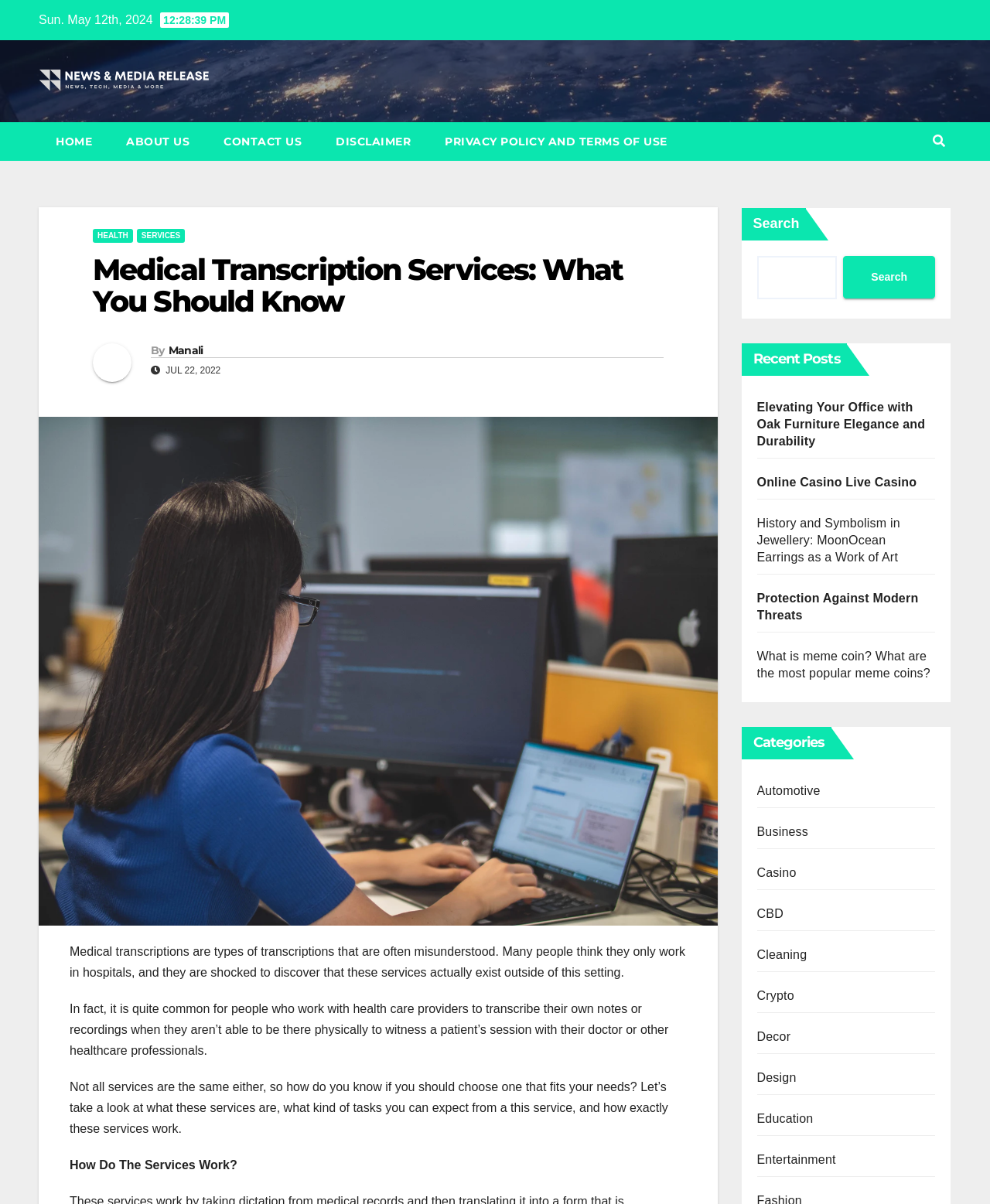Highlight the bounding box coordinates of the element that should be clicked to carry out the following instruction: "Search for something". The coordinates must be given as four float numbers ranging from 0 to 1, i.e., [left, top, right, bottom].

[0.764, 0.173, 0.945, 0.258]